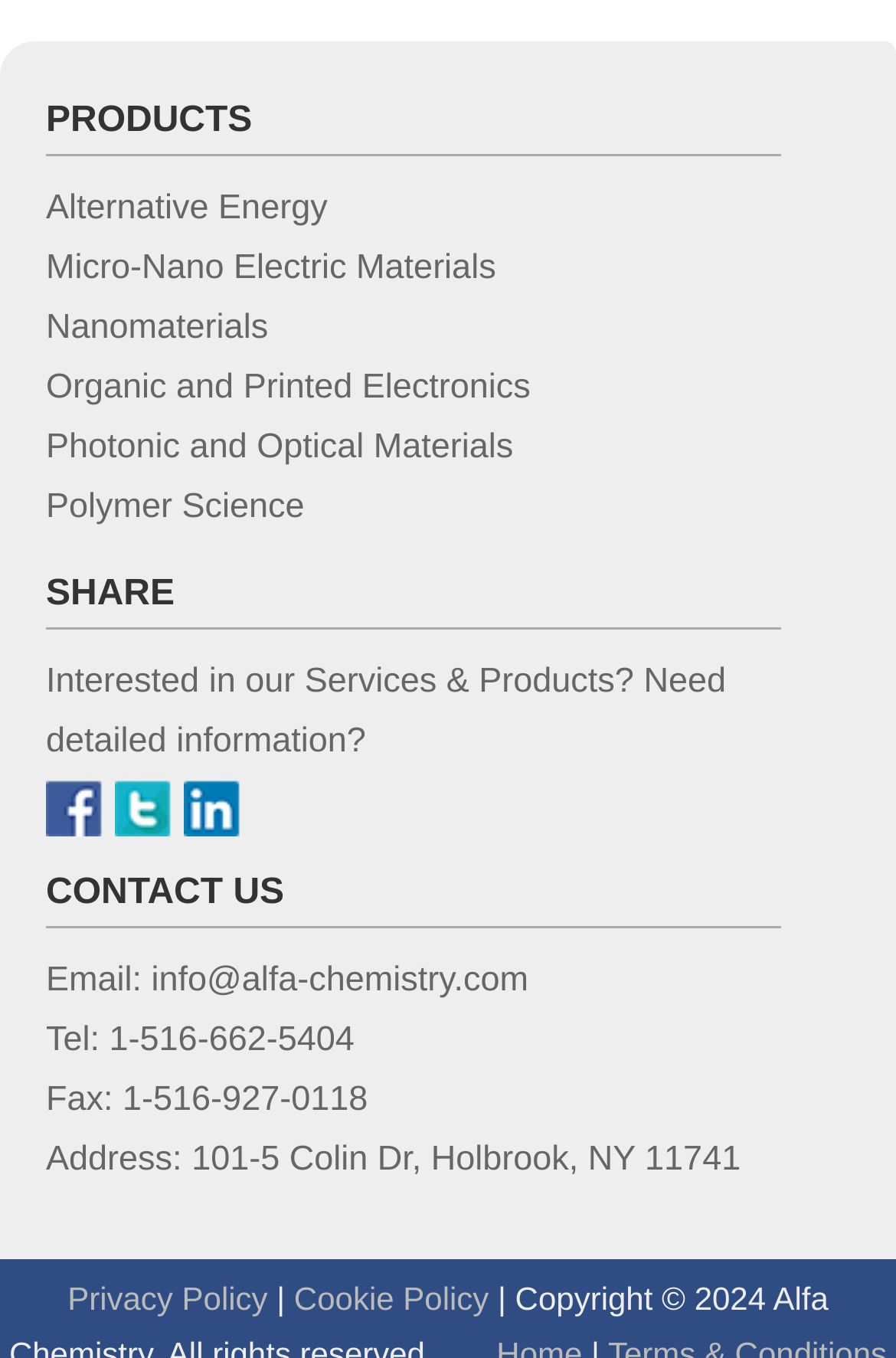Predict the bounding box of the UI element that fits this description: "name="EMAIL" placeholder="Your email address"".

None